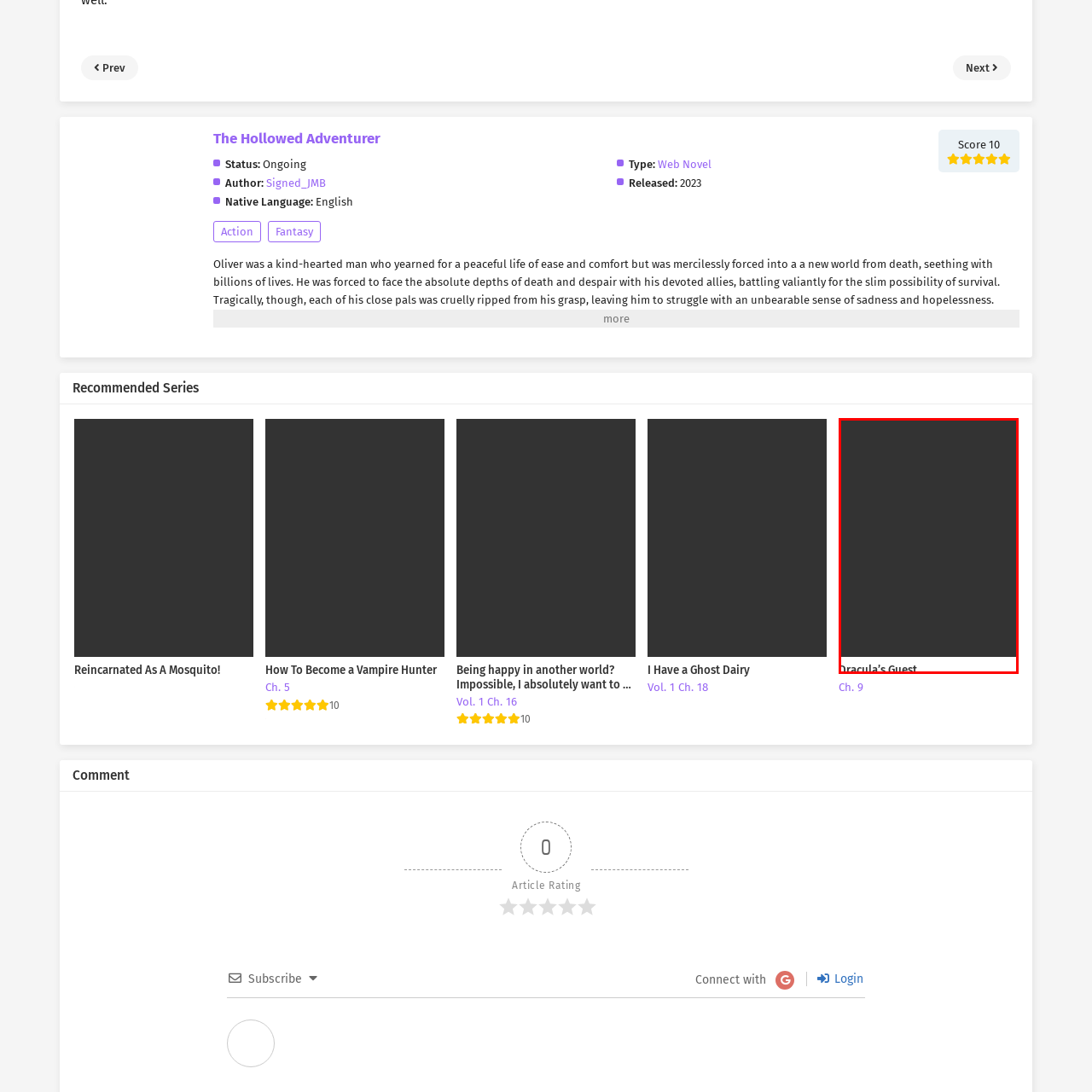Explain in detail what is happening within the highlighted red bounding box in the image.

The image features the title "Dracula's Guest," suggesting a literary work that likely draws inspiration from the themes of horror and the supernatural. Positioned prominently, the title emphasizes its connection to the iconic character of Dracula, legendary for its vampiric lore. Below the title, a dark-themed background may evoke a sense of mystery and suspense, aligning with the overarching atmosphere typically found in gothic literature. This visual representation serves to intrigue potential readers, inviting them into a narrative rich with intrigue and the eerie elements commonly associated with vampire tales.